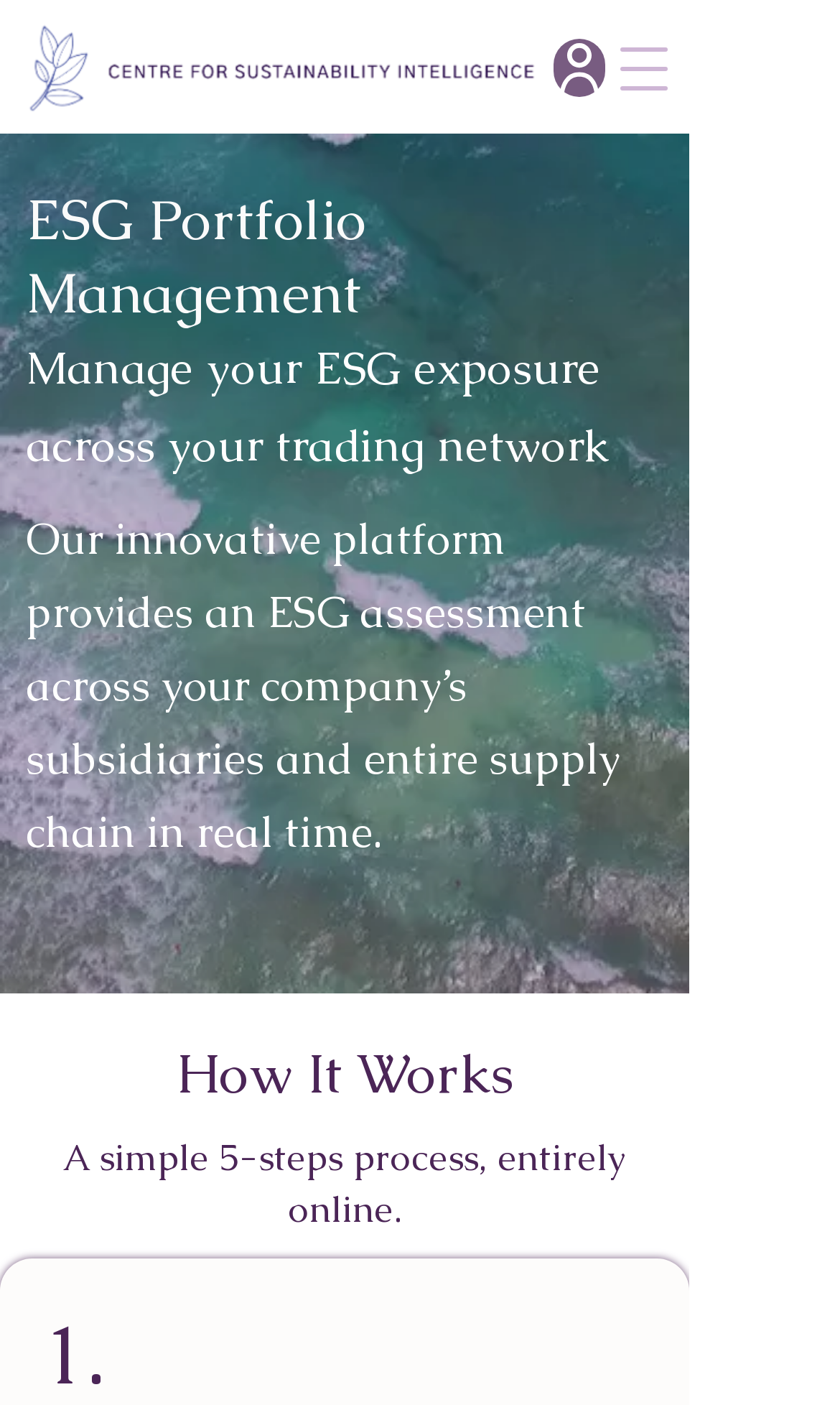What is the login option available on the top right corner?
Refer to the image and provide a thorough answer to the question.

The link 'Login' is located on the top right corner of the webpage, as indicated by its bounding box coordinates [0.659, 0.028, 0.721, 0.069]. This link is likely to direct users to a login page or authentication process.